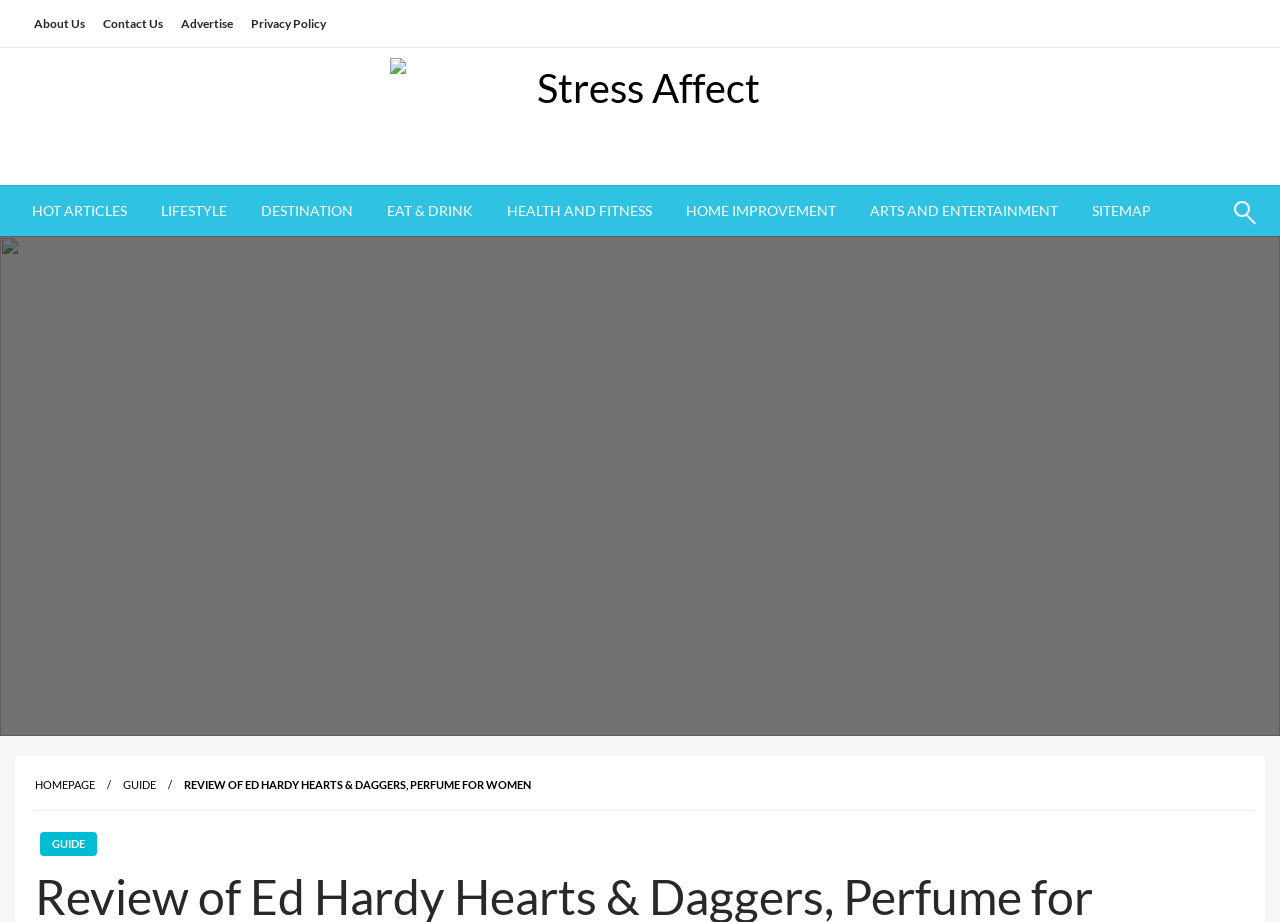How many links are in the footer section?
Using the image as a reference, answer with just one word or a short phrase.

3